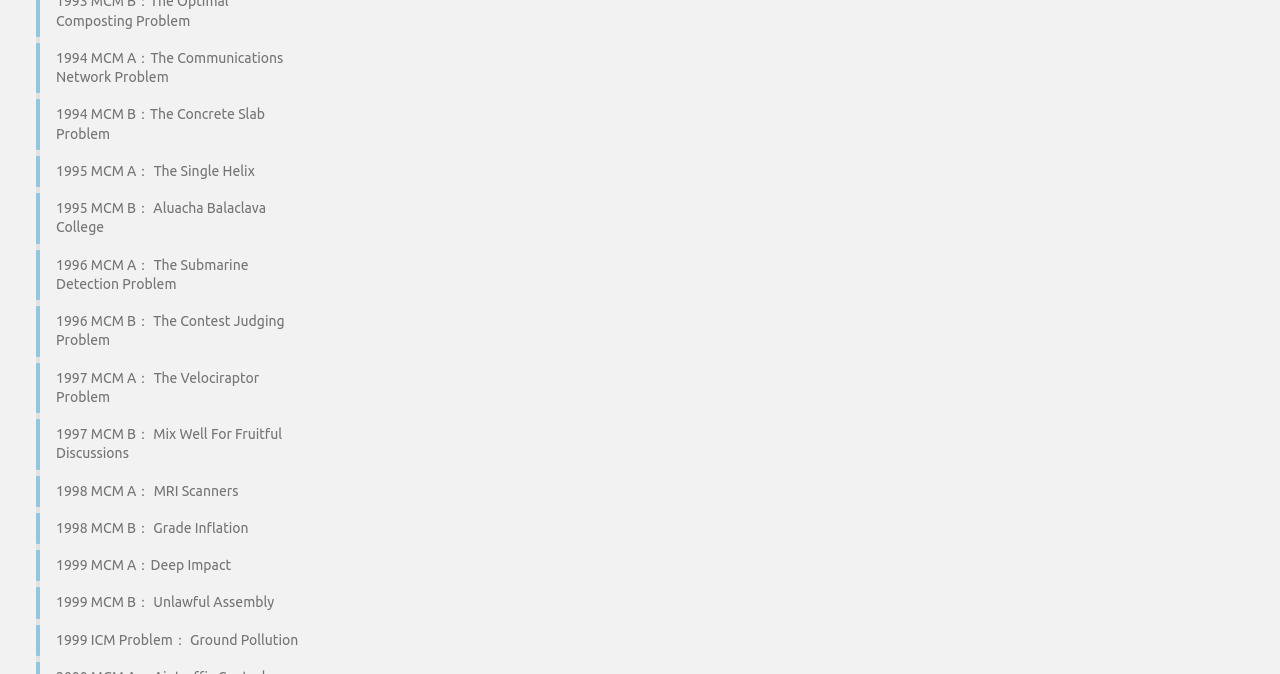Identify the bounding box of the UI element described as follows: "1999 MCM A：Deep Impact". Provide the coordinates as four float numbers in the range of 0 to 1 [left, top, right, bottom].

[0.016, 0.812, 0.248, 0.867]